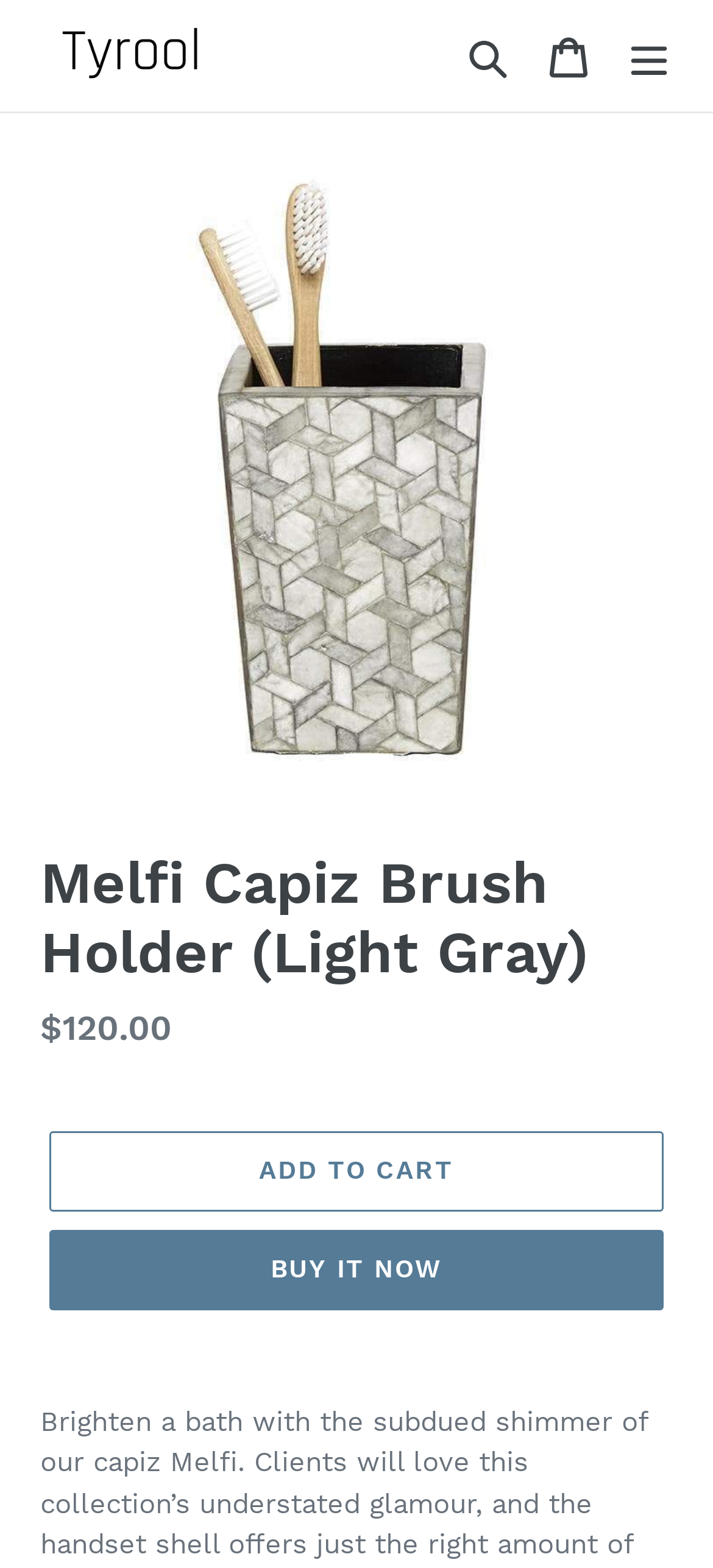Please find and give the text of the main heading on the webpage.

Melfi Capiz Brush Holder (Light Gray)